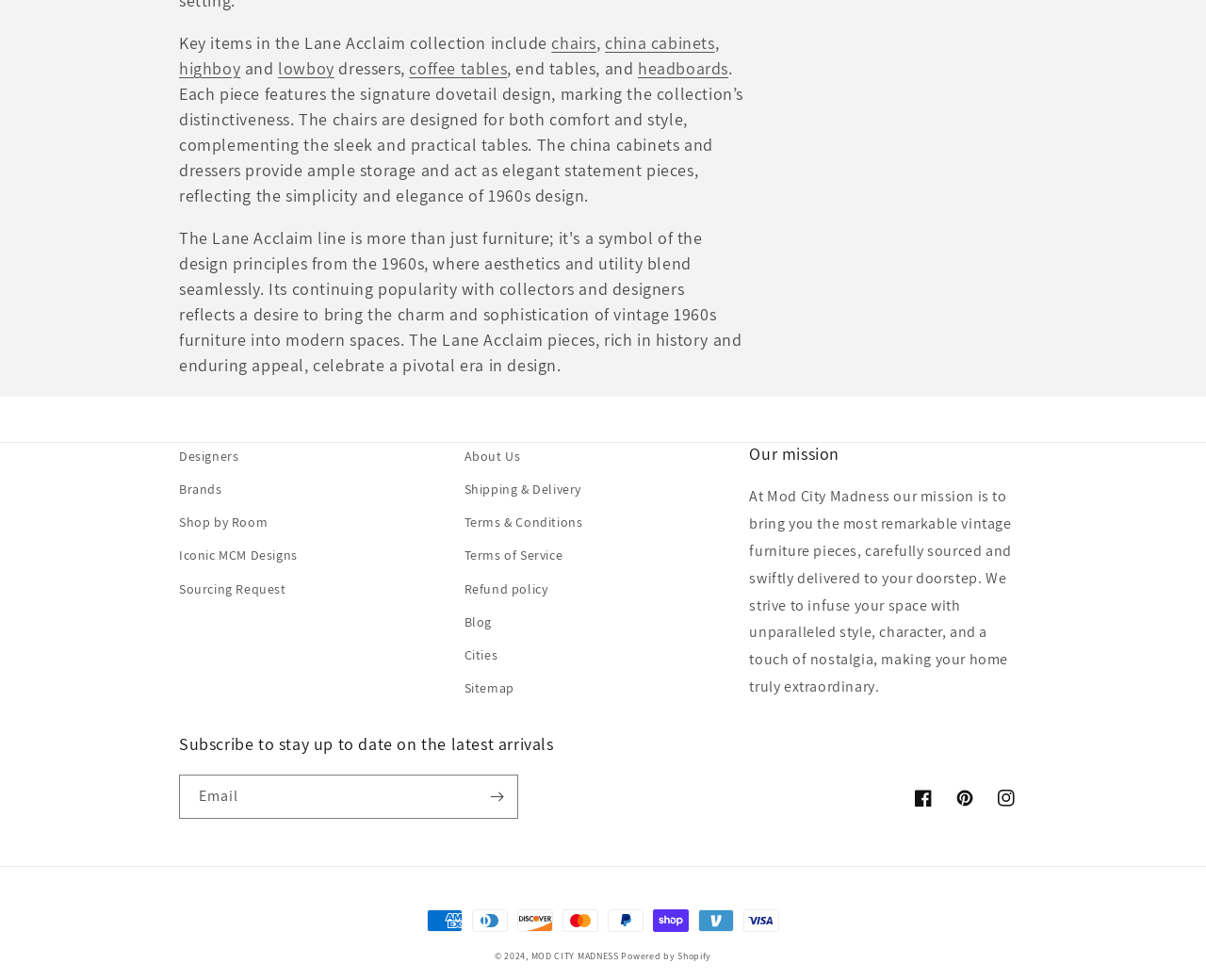Locate the bounding box coordinates of the region to be clicked to comply with the following instruction: "Subscribe to the newsletter". The coordinates must be four float numbers between 0 and 1, in the form [left, top, right, bottom].

[0.395, 0.79, 0.429, 0.835]